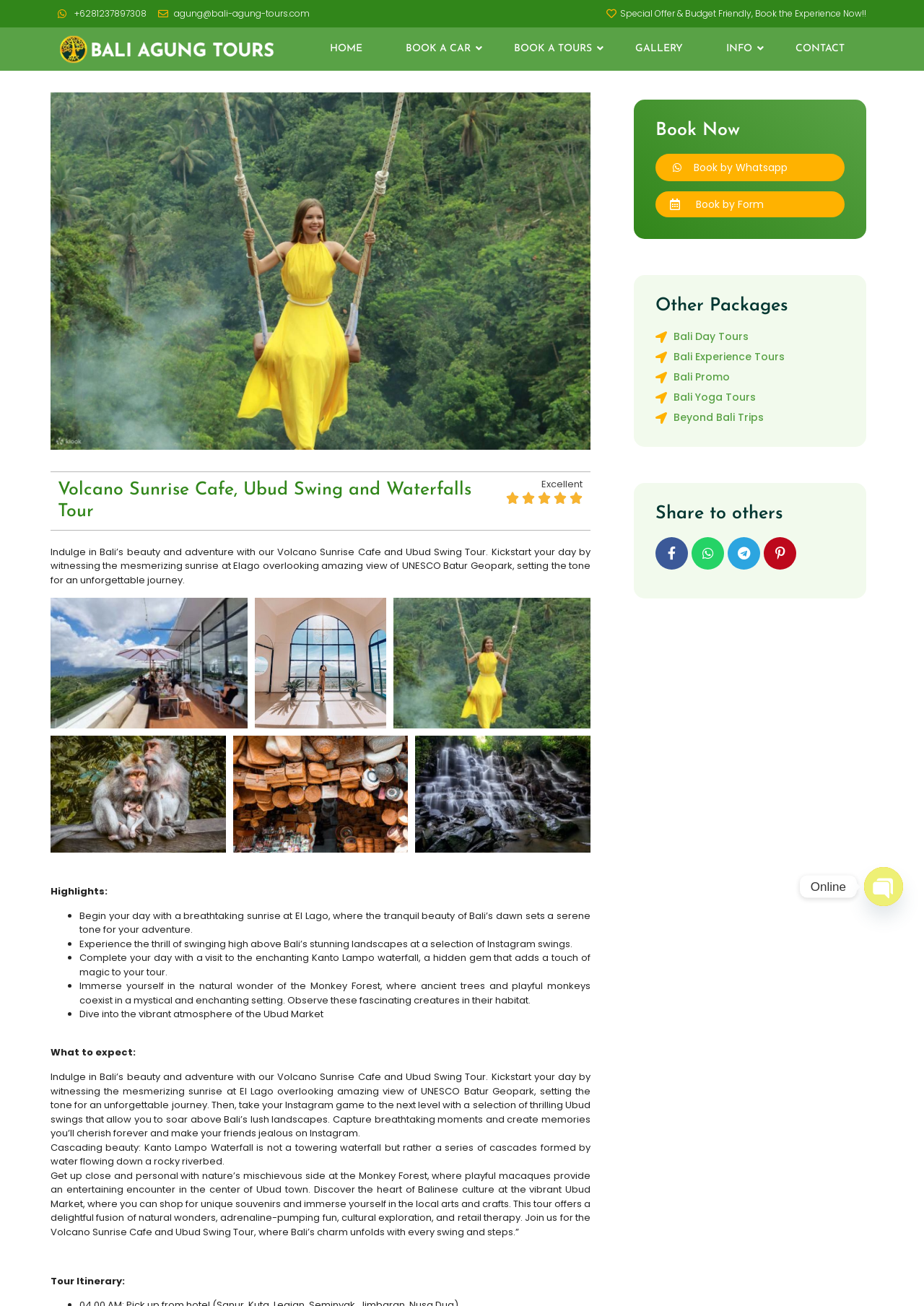Could you locate the bounding box coordinates for the section that should be clicked to accomplish this task: "Go to the 'Home' page".

None